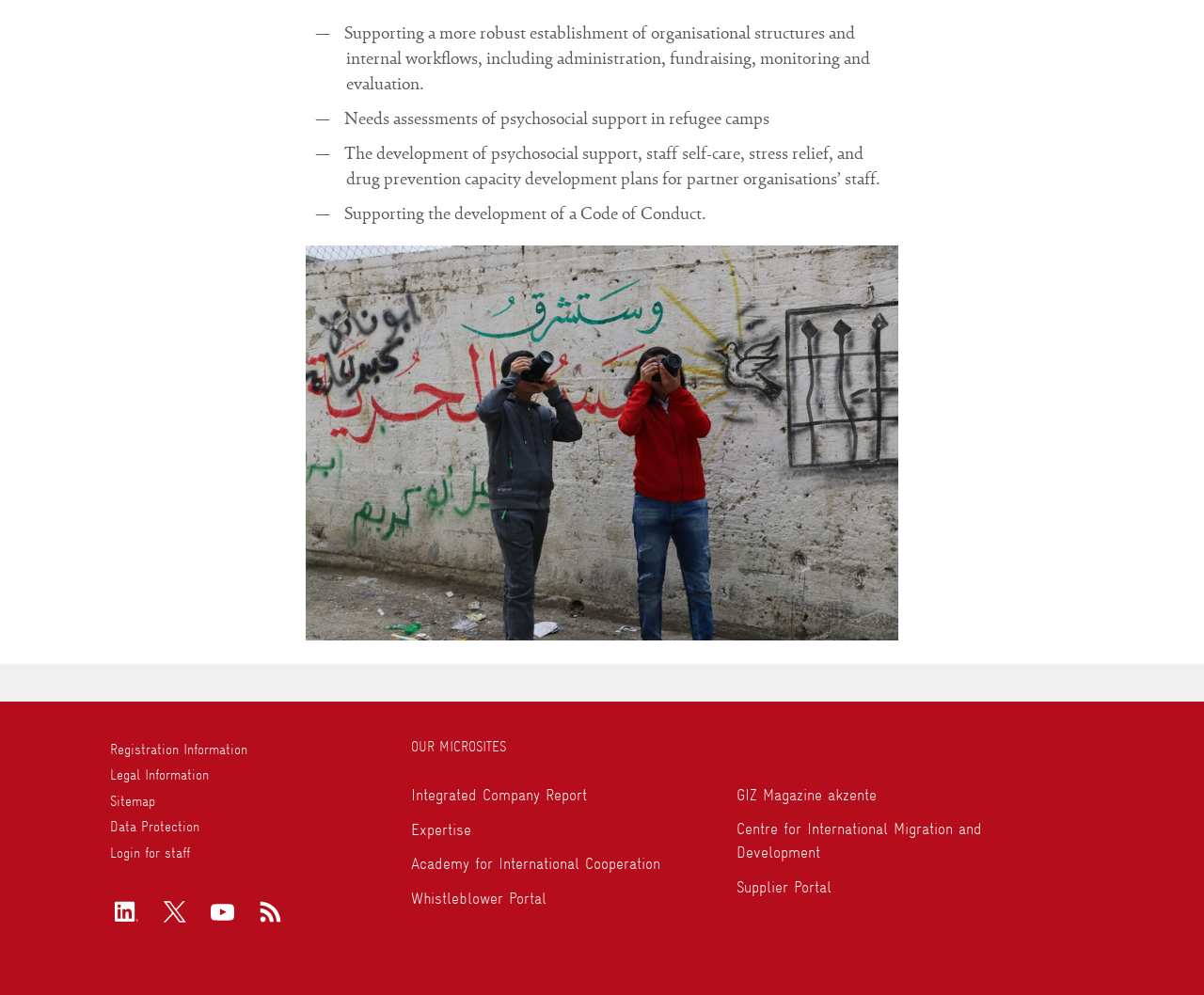Please specify the bounding box coordinates for the clickable region that will help you carry out the instruction: "Go to Expertise".

[0.341, 0.822, 0.598, 0.856]